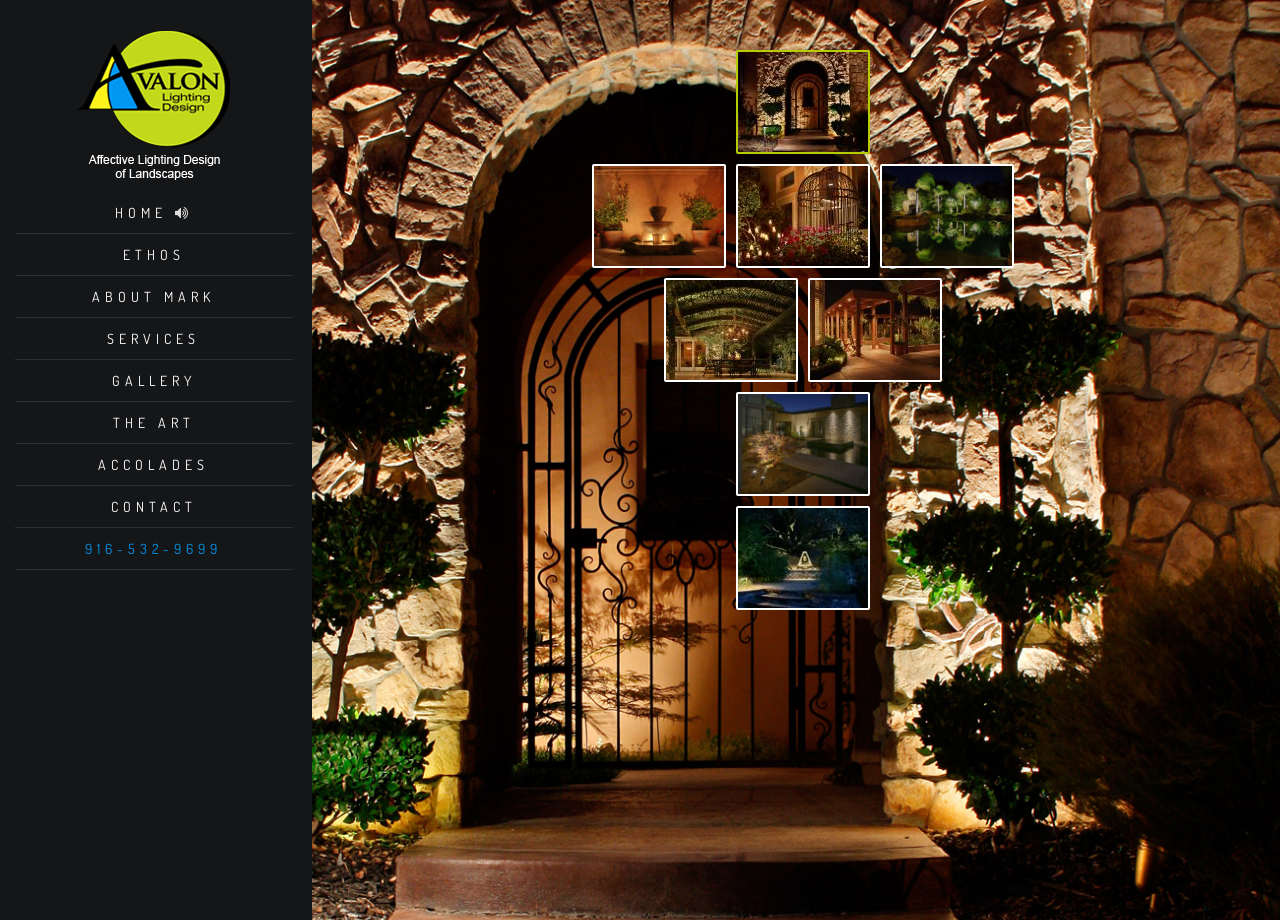What type of content is likely to be found on this webpage?
Based on the image, give a one-word or short phrase answer.

Landscape lighting design